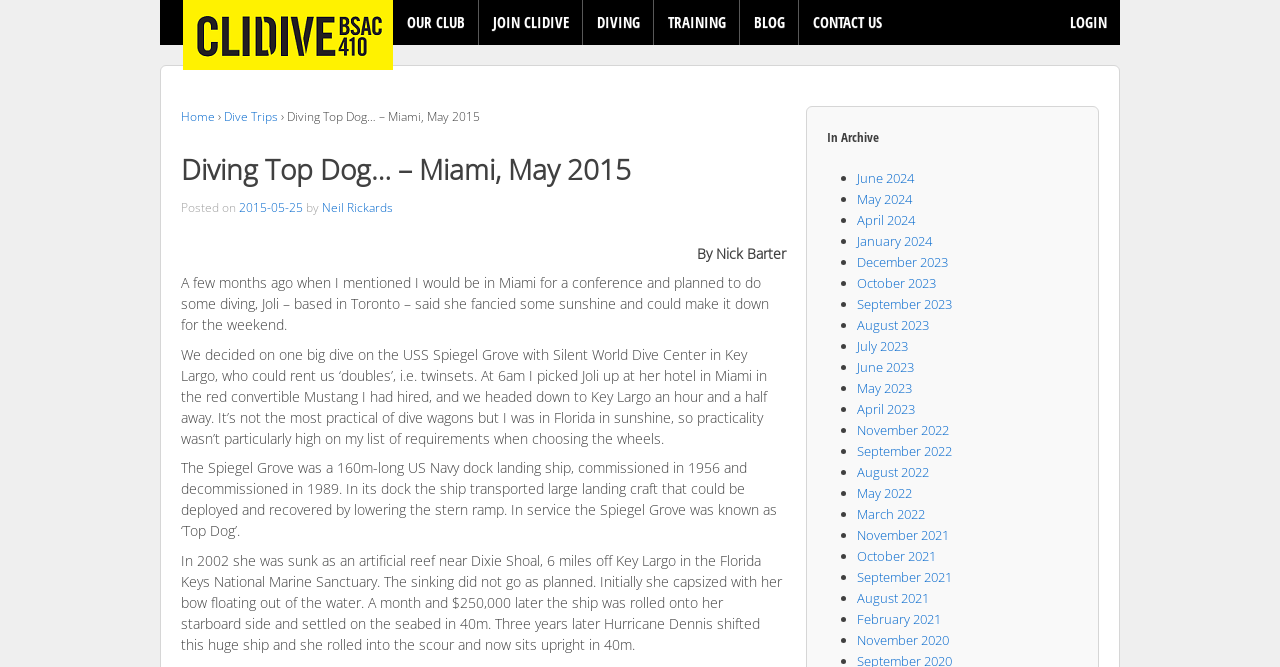What is the length of the USS Spiegel Grove?
Use the image to answer the question with a single word or phrase.

160m